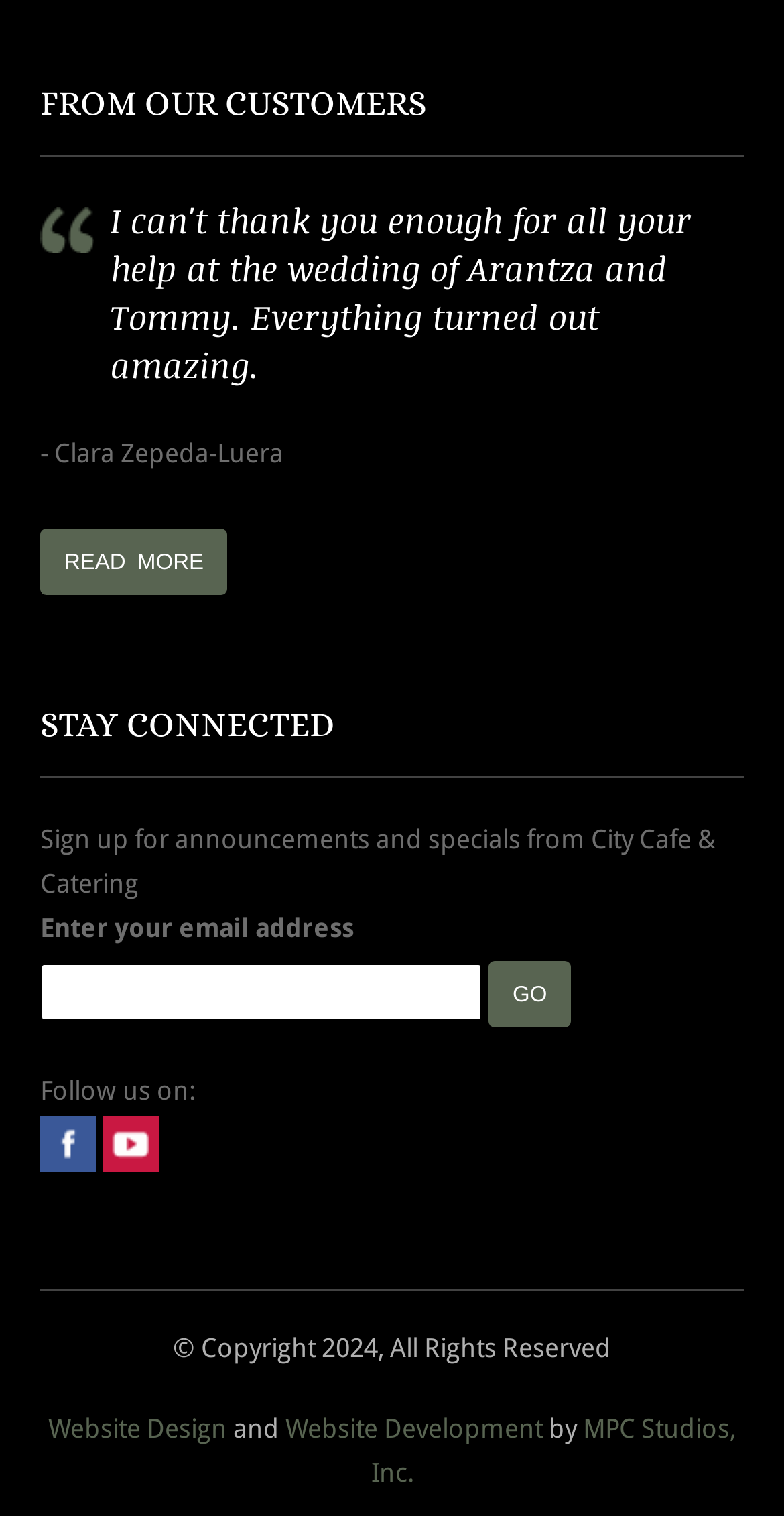Find the bounding box of the web element that fits this description: "MPC Studios, Inc.".

[0.473, 0.932, 0.938, 0.981]